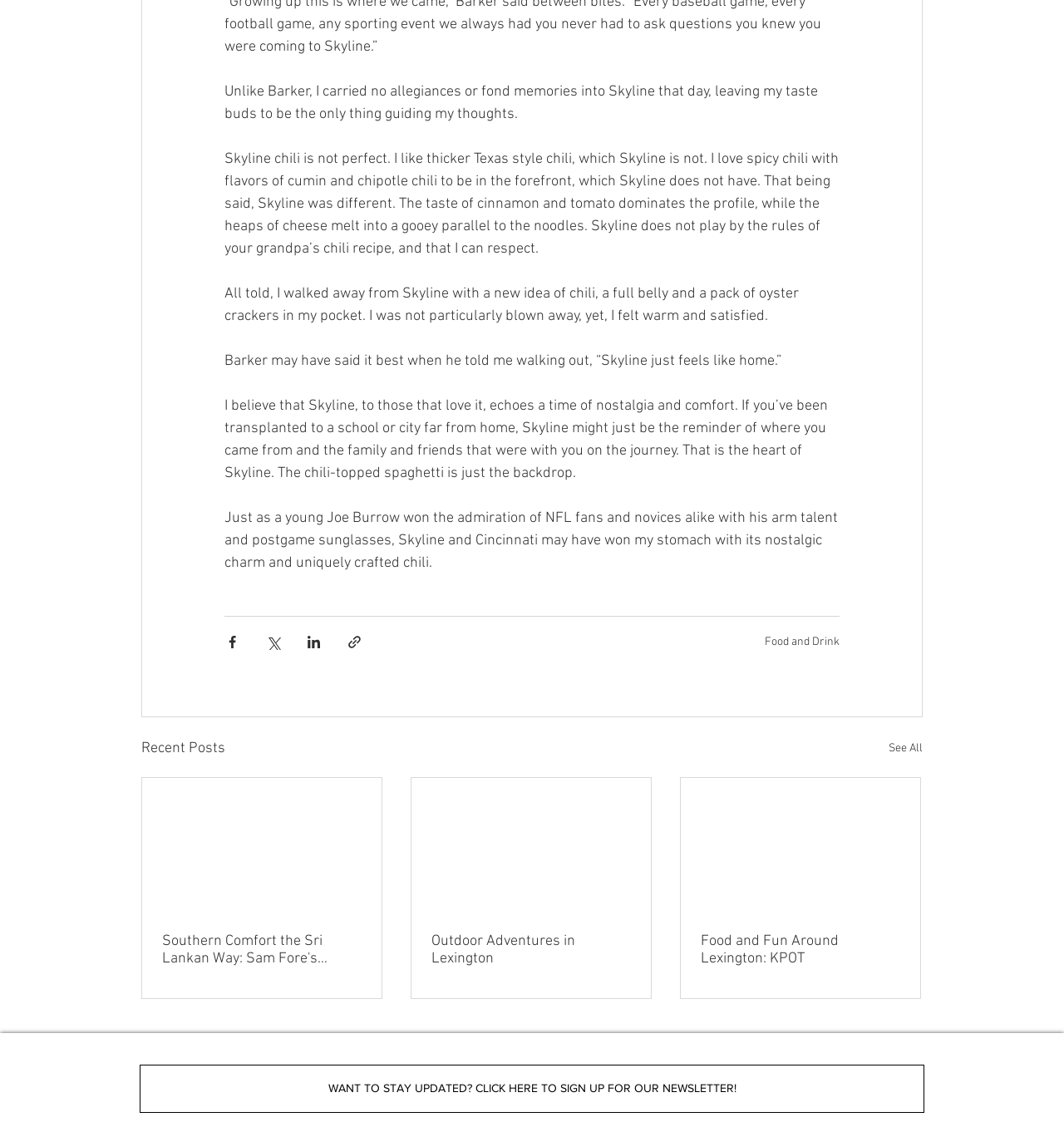What is the main topic of the article?
From the image, respond with a single word or phrase.

Skyline chili